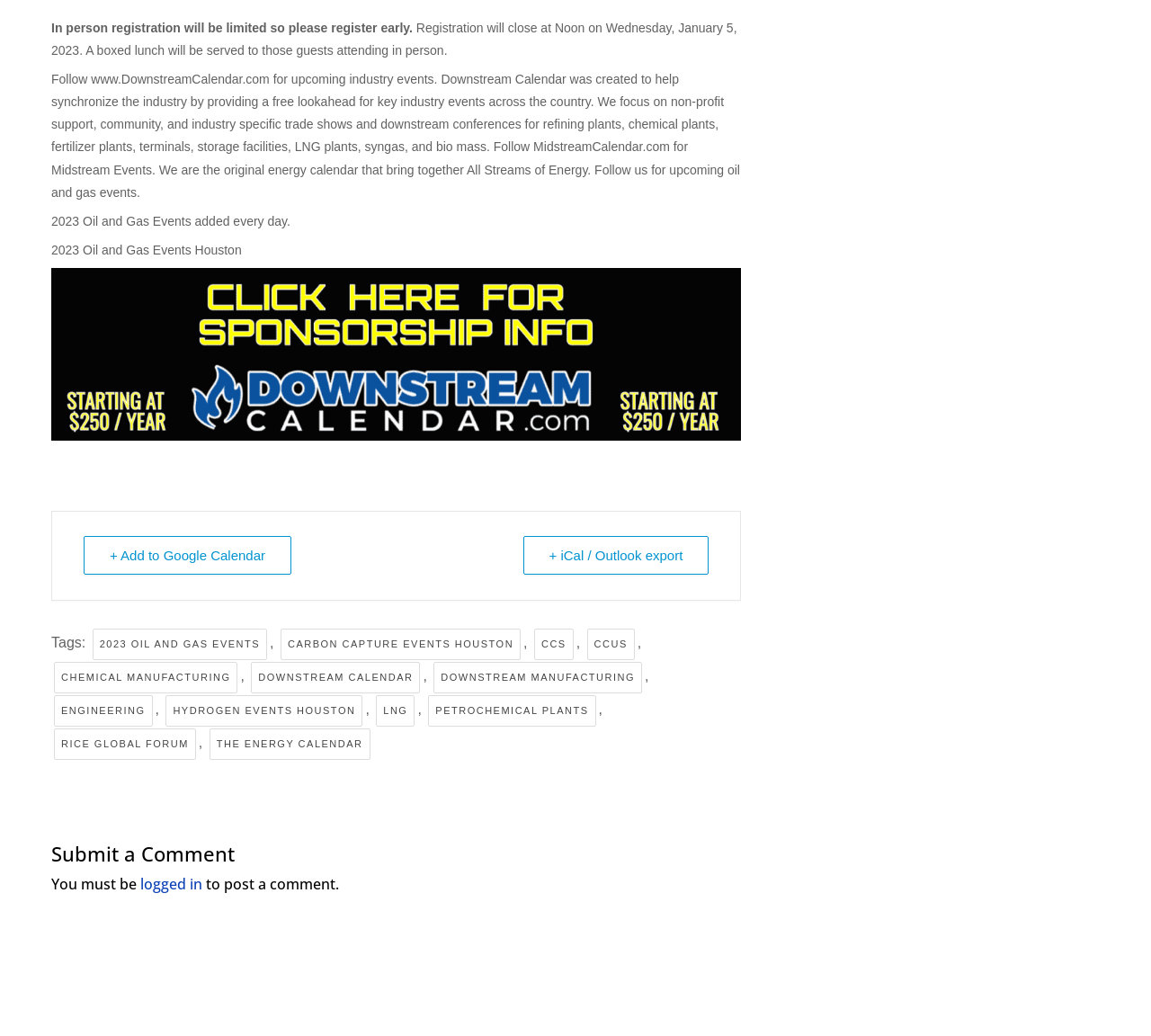Provide the bounding box coordinates for the area that should be clicked to complete the instruction: "View 2023 OIL AND GAS EVENTS".

[0.08, 0.606, 0.232, 0.637]